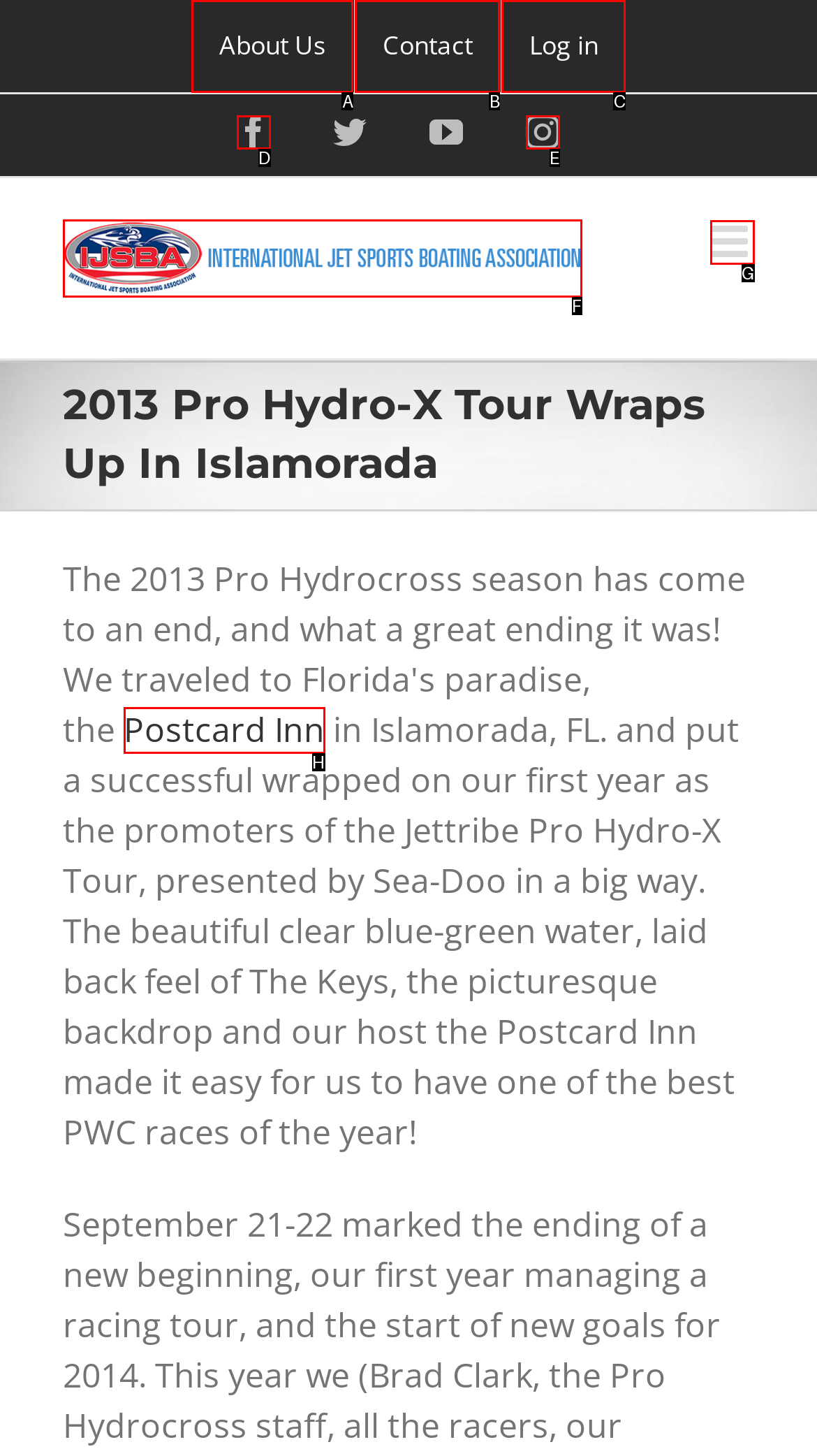Select the HTML element to finish the task: View IJSBA Logo Reply with the letter of the correct option.

F